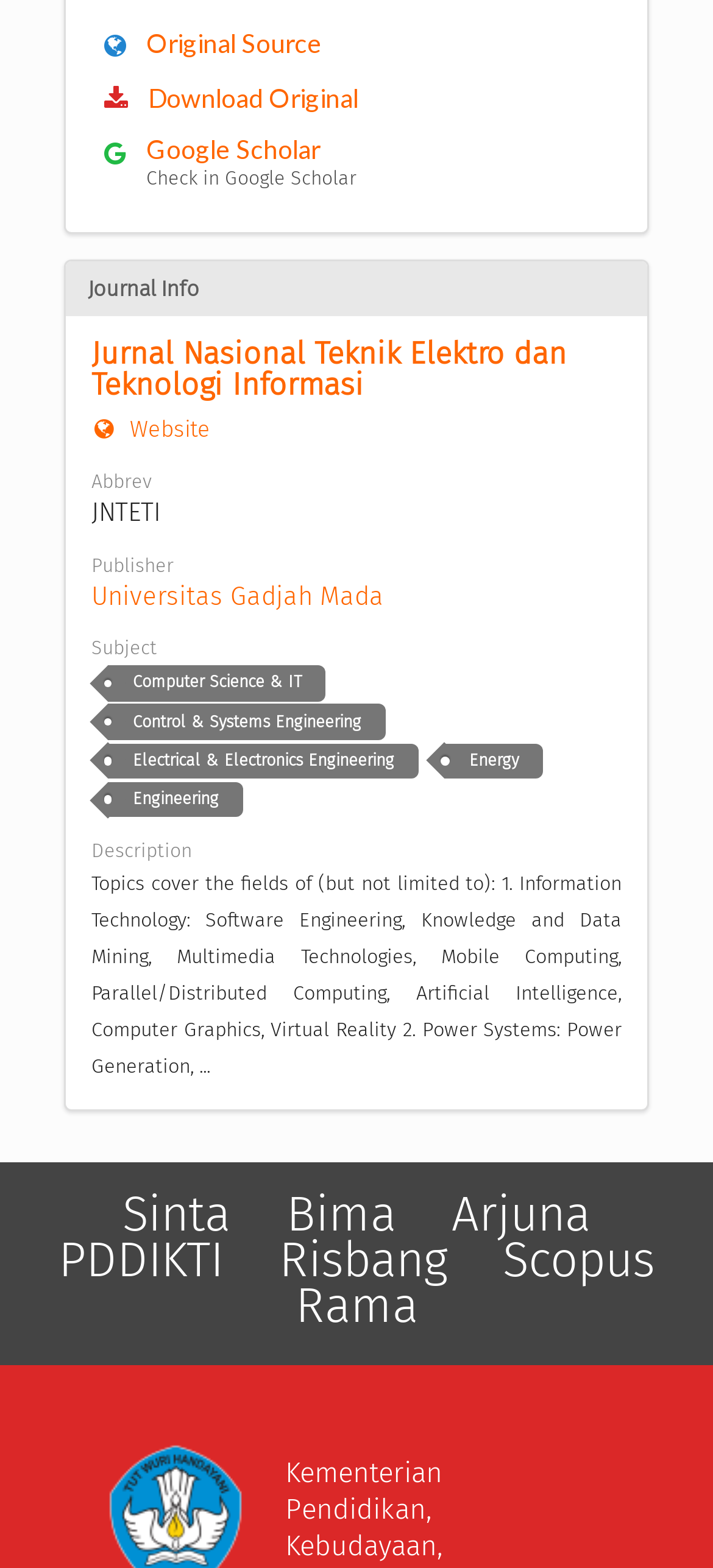Using the description "alt="BlockBlaze"", locate and provide the bounding box of the UI element.

None